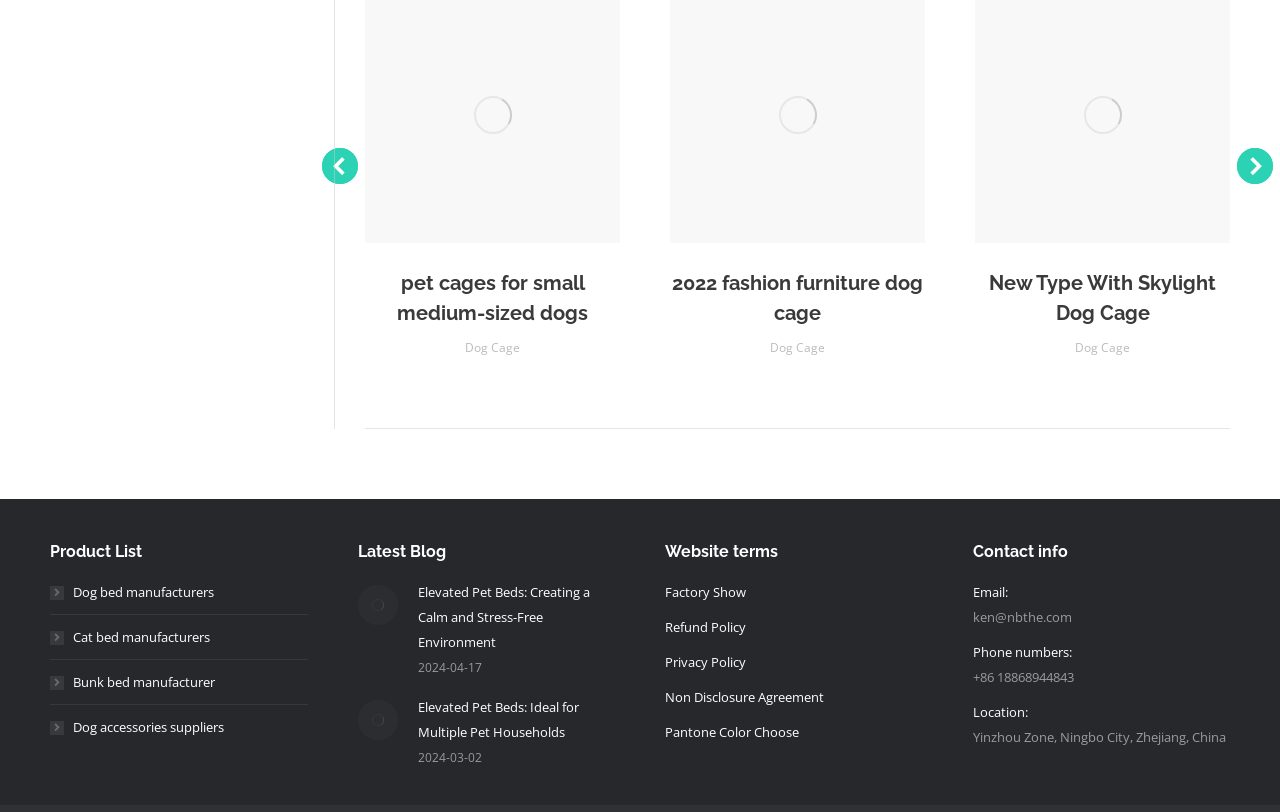Could you locate the bounding box coordinates for the section that should be clicked to accomplish this task: "View factory show".

[0.52, 0.714, 0.721, 0.757]